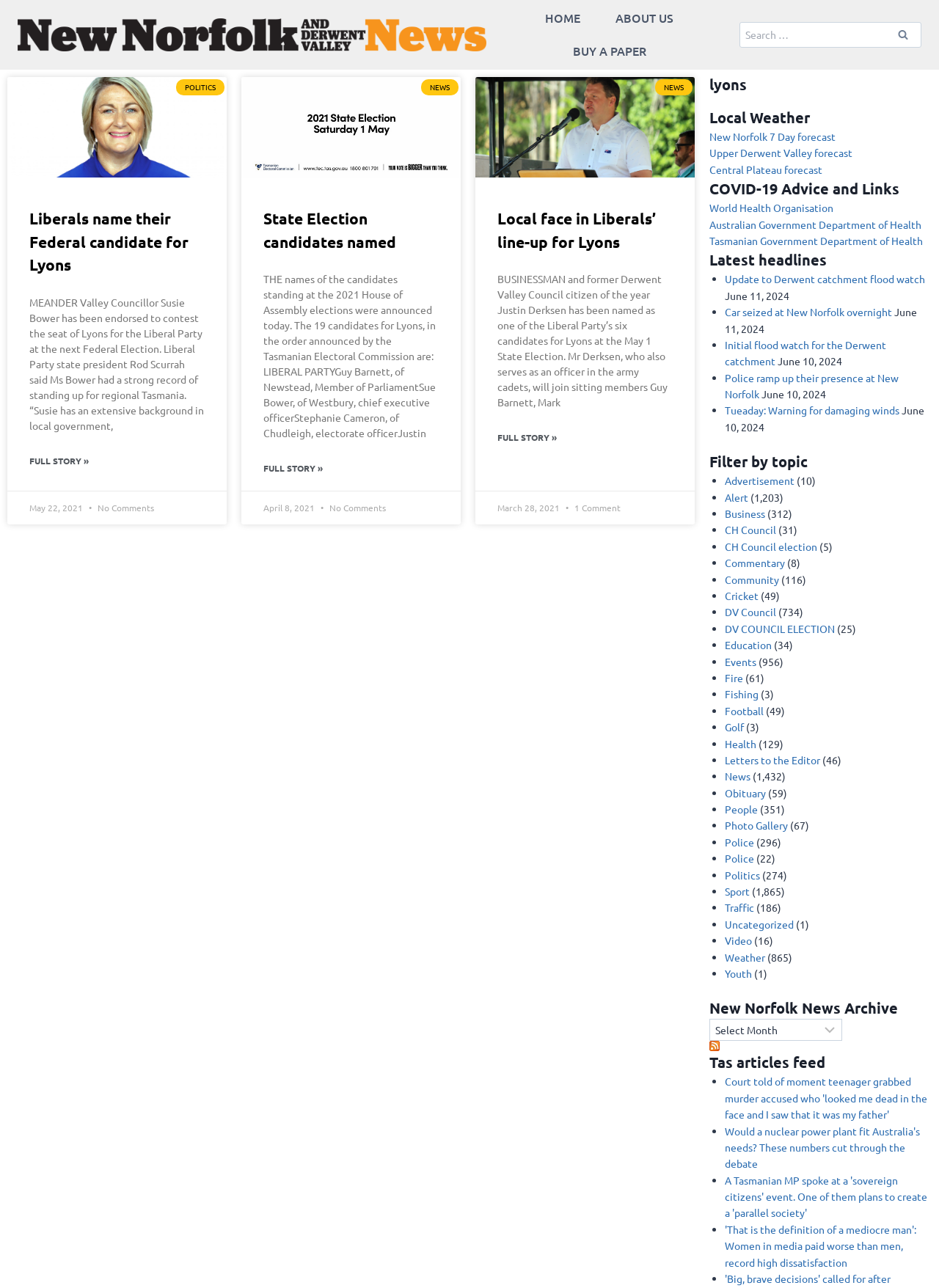How many candidates are listed for the Lyons election?
Answer briefly with a single word or phrase based on the image.

19